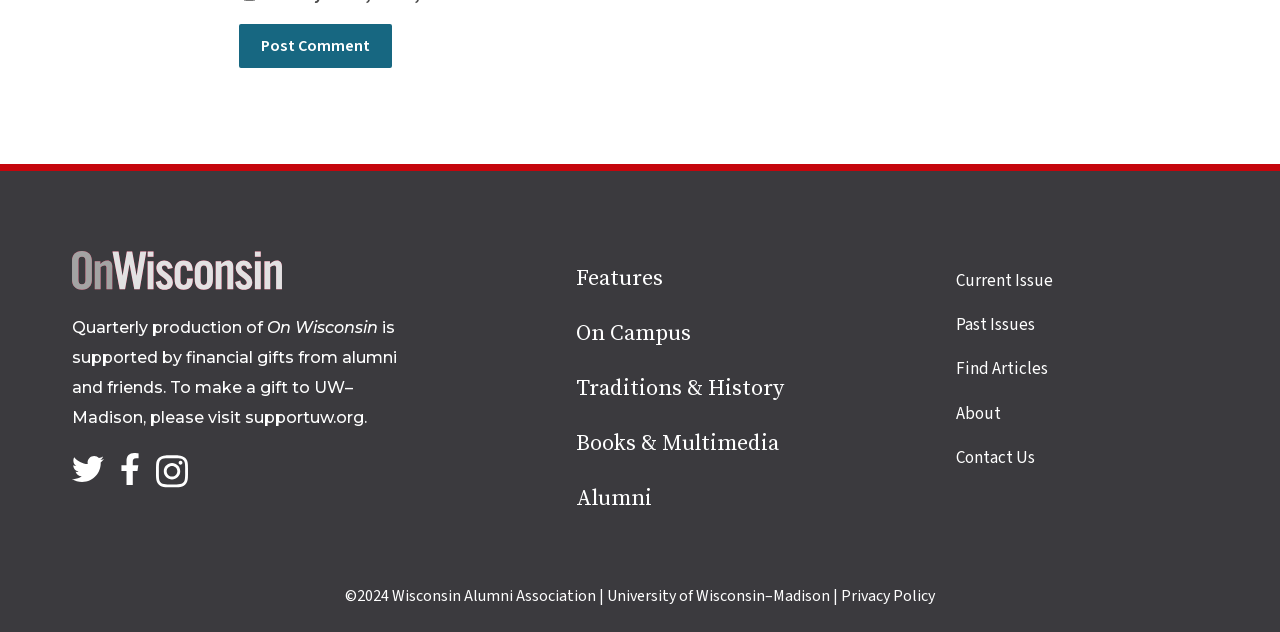Please identify the bounding box coordinates of the area I need to click to accomplish the following instruction: "View current issue".

[0.747, 0.426, 0.823, 0.464]